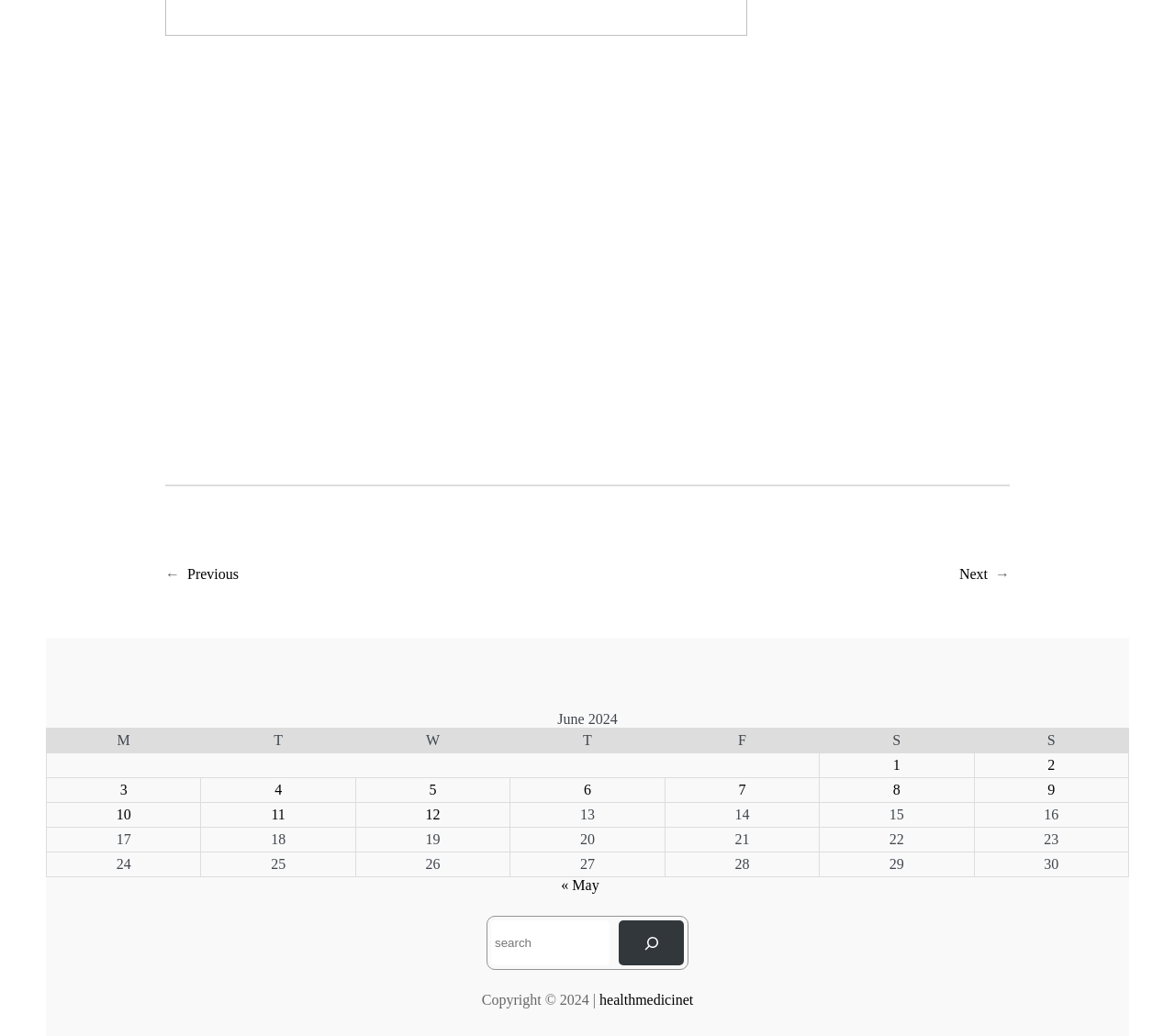Please locate the bounding box coordinates of the element that should be clicked to complete the given instruction: "visit healthmedicinet website".

[0.51, 0.958, 0.59, 0.973]